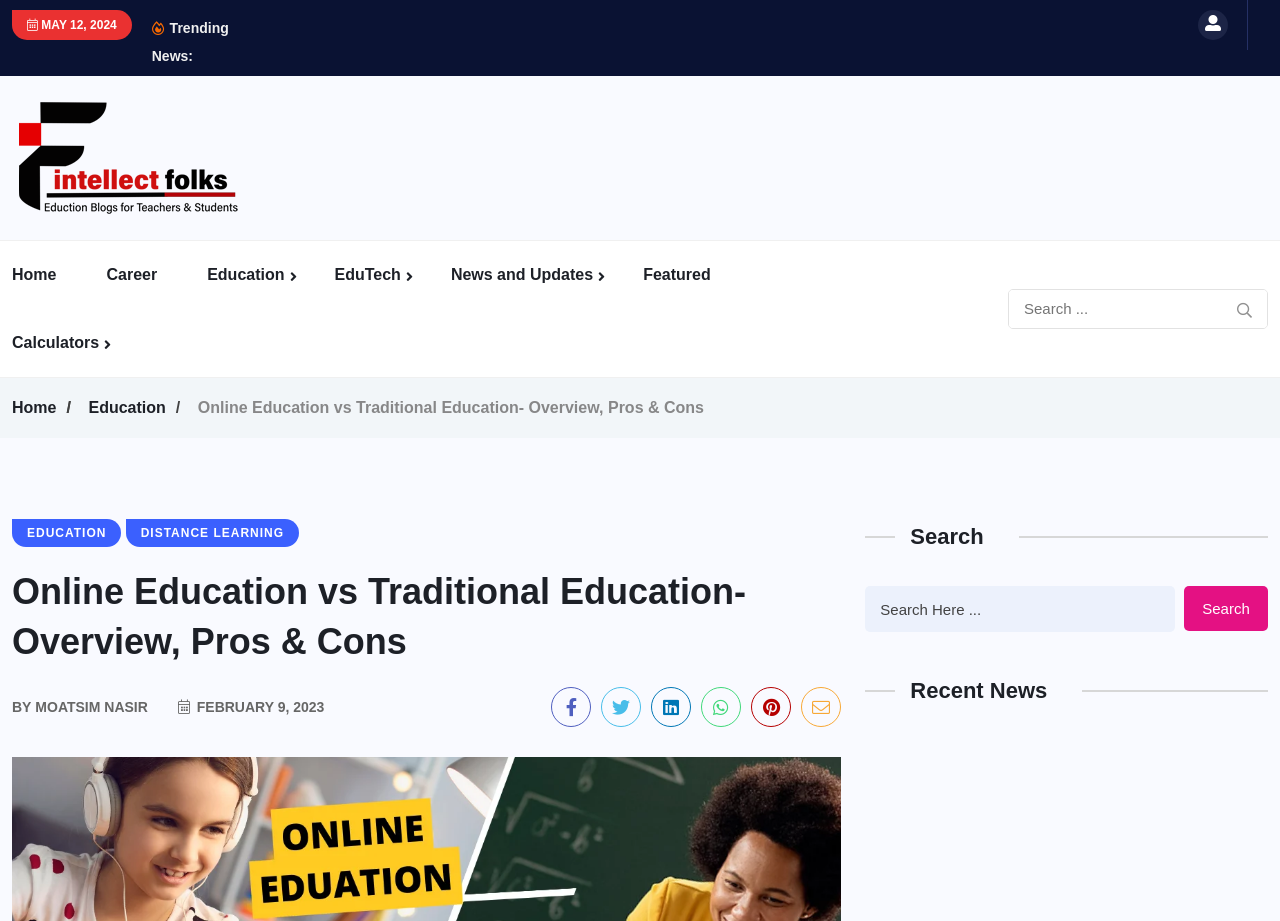Please identify the bounding box coordinates of the clickable element to fulfill the following instruction: "Go to Education page". The coordinates should be four float numbers between 0 and 1, i.e., [left, top, right, bottom].

[0.162, 0.262, 0.261, 0.336]